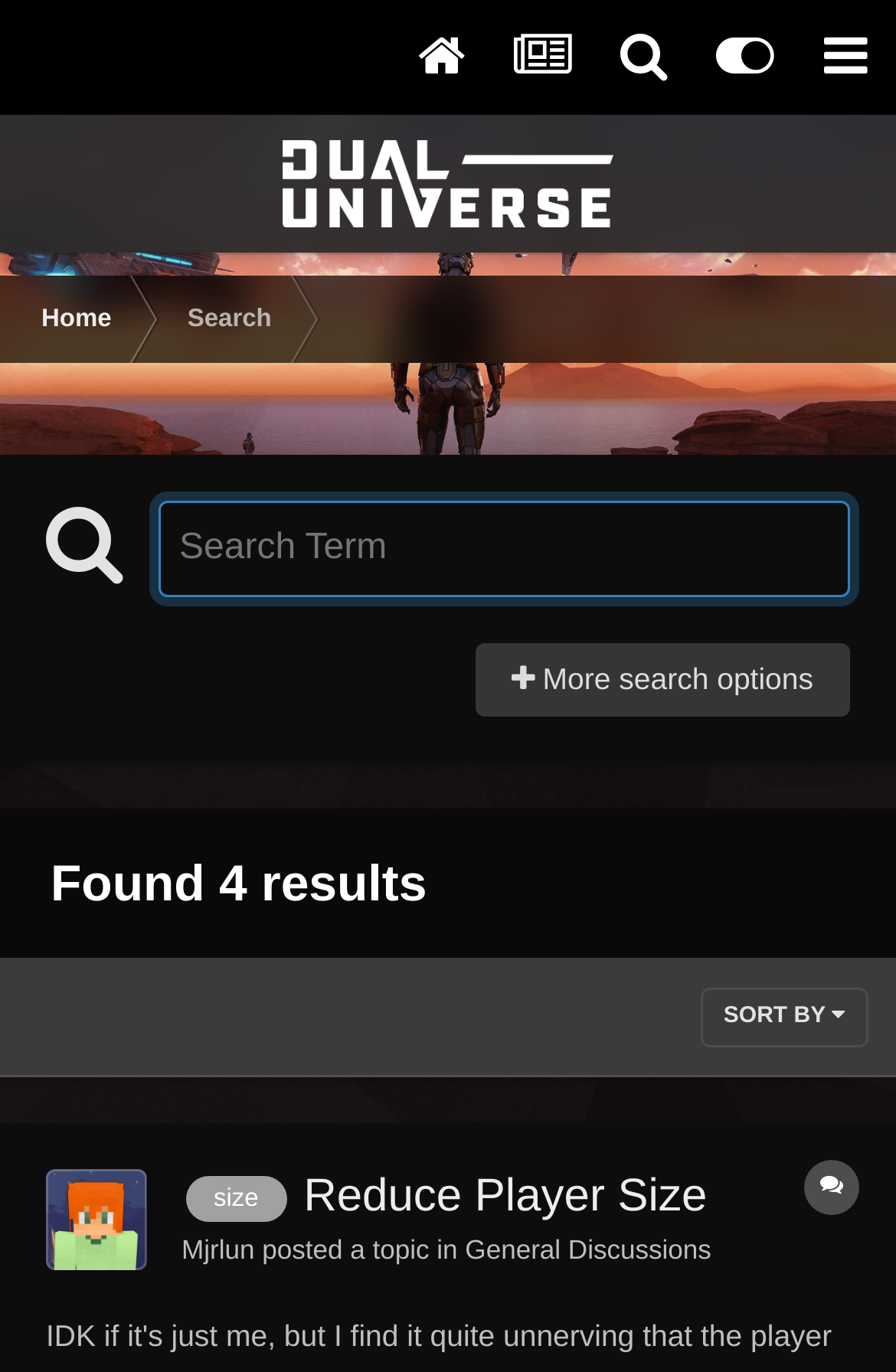Kindly respond to the following question with a single word or a brief phrase: 
How many search options are available?

More